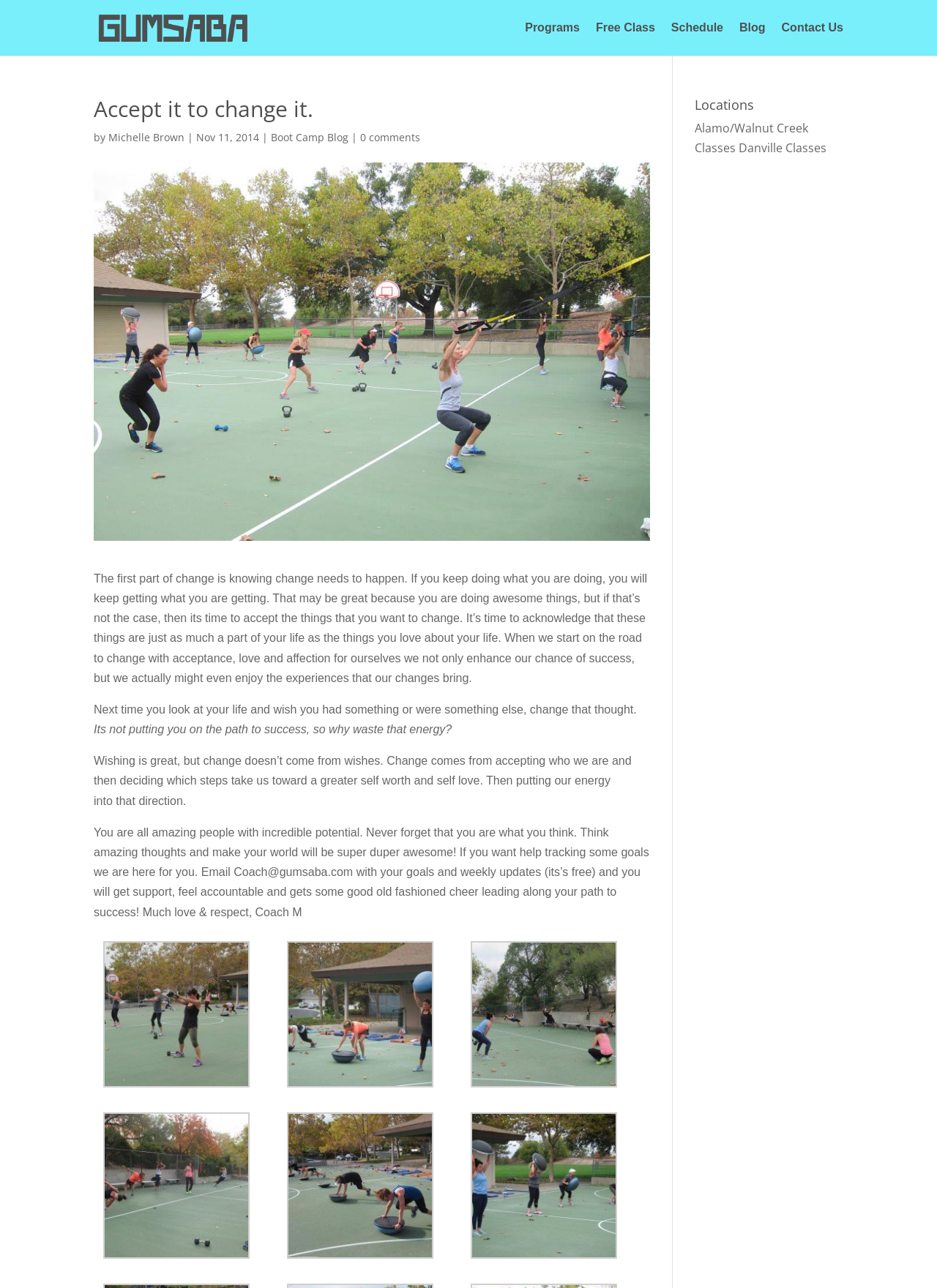Locate the bounding box coordinates of the area to click to fulfill this instruction: "Click on the Gumsaba link". The bounding box should be presented as four float numbers between 0 and 1, in the order [left, top, right, bottom].

[0.103, 0.016, 0.269, 0.026]